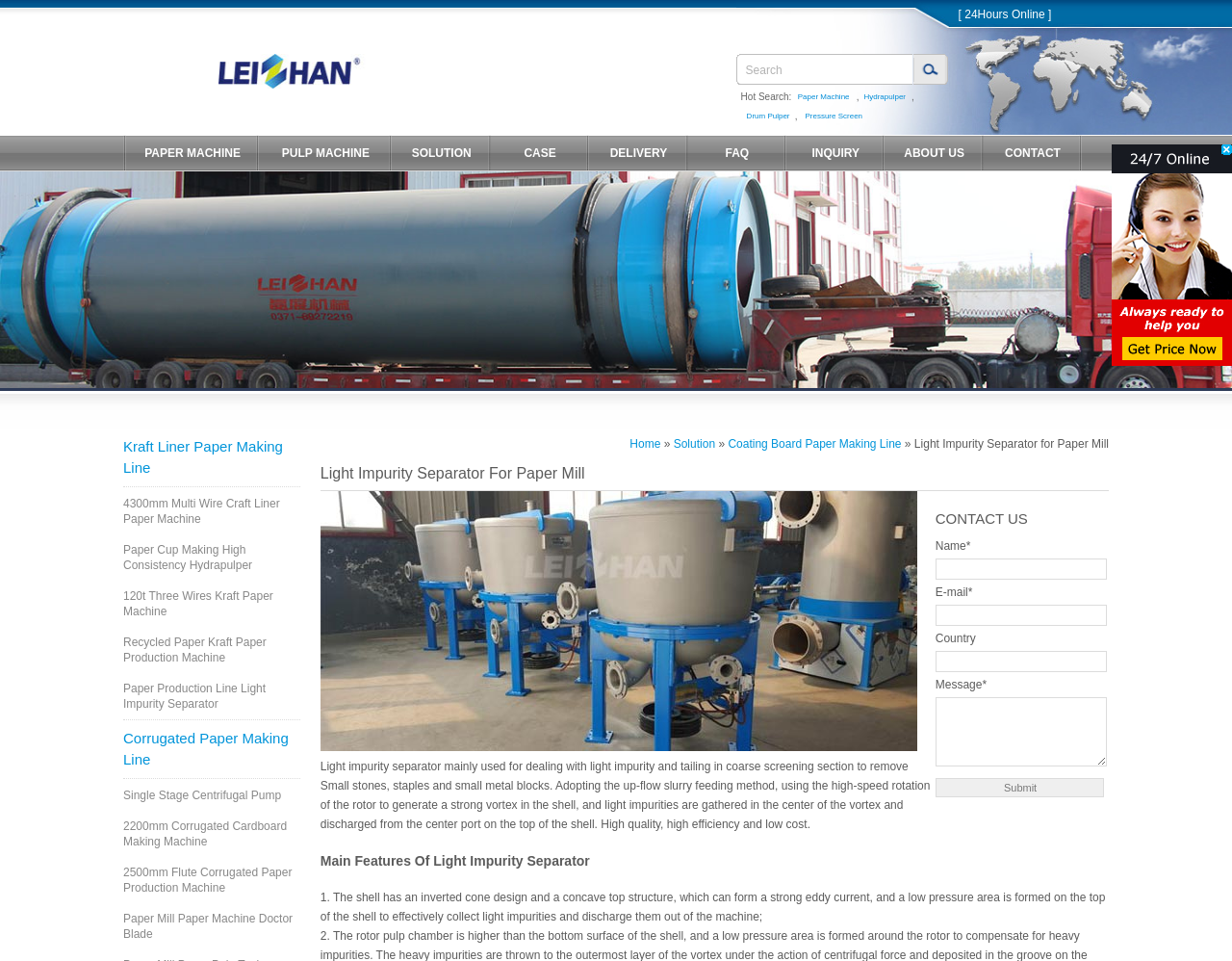What is the main function of the light impurity separator?
Refer to the screenshot and deliver a thorough answer to the question presented.

According to the webpage, the light impurity separator is mainly used for dealing with light impurity and tailing in coarse screening section to remove small stones, staples, and small metal blocks.